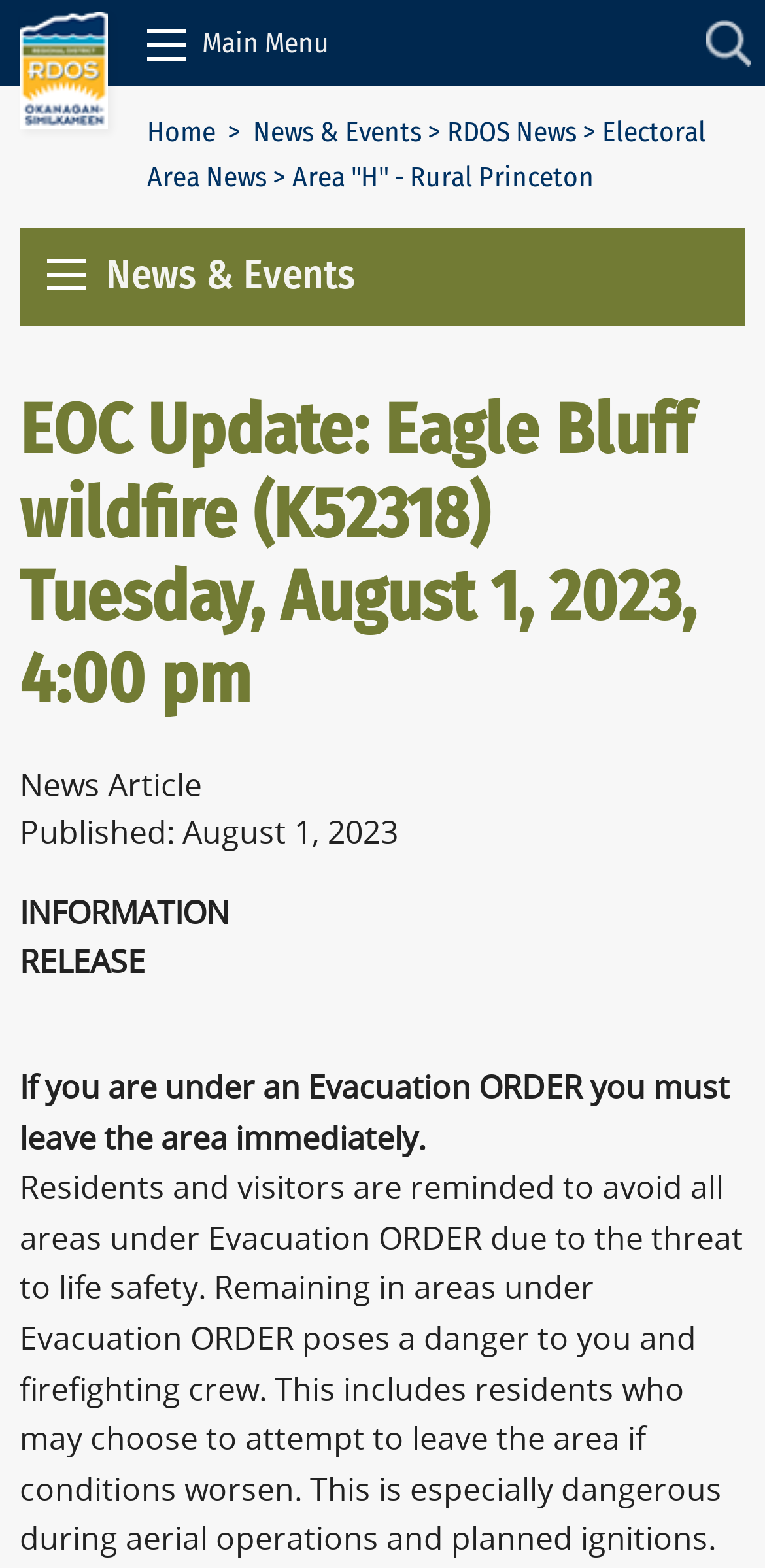Kindly determine the bounding box coordinates for the clickable area to achieve the given instruction: "View EOC Update".

[0.026, 0.248, 0.974, 0.46]